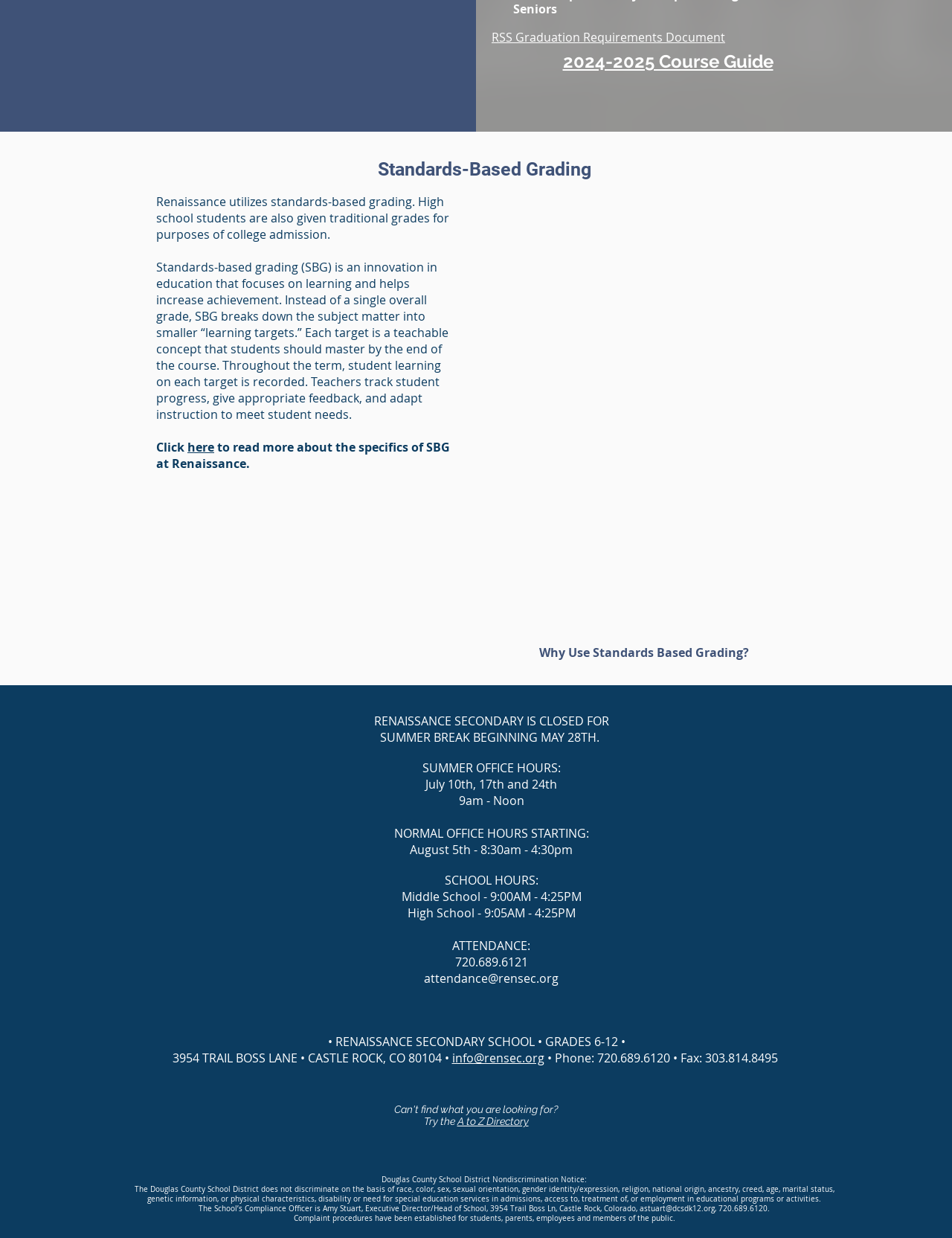Specify the bounding box coordinates of the element's area that should be clicked to execute the given instruction: "Click the 'RSS Graduation Requirements Document' link". The coordinates should be four float numbers between 0 and 1, i.e., [left, top, right, bottom].

[0.516, 0.023, 0.762, 0.037]